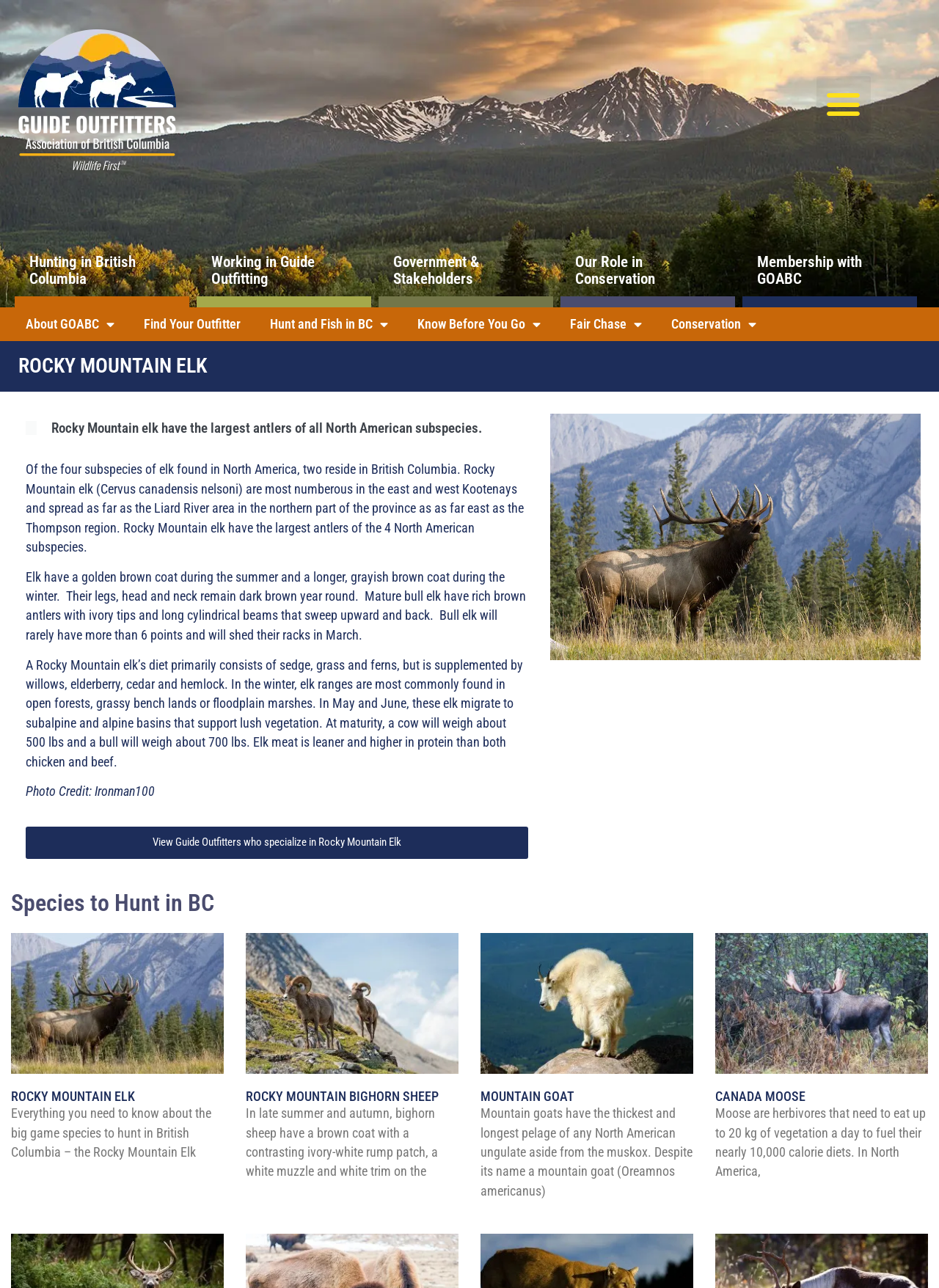How many subspecies of elk are found in North America?
Answer the question with a single word or phrase derived from the image.

Four